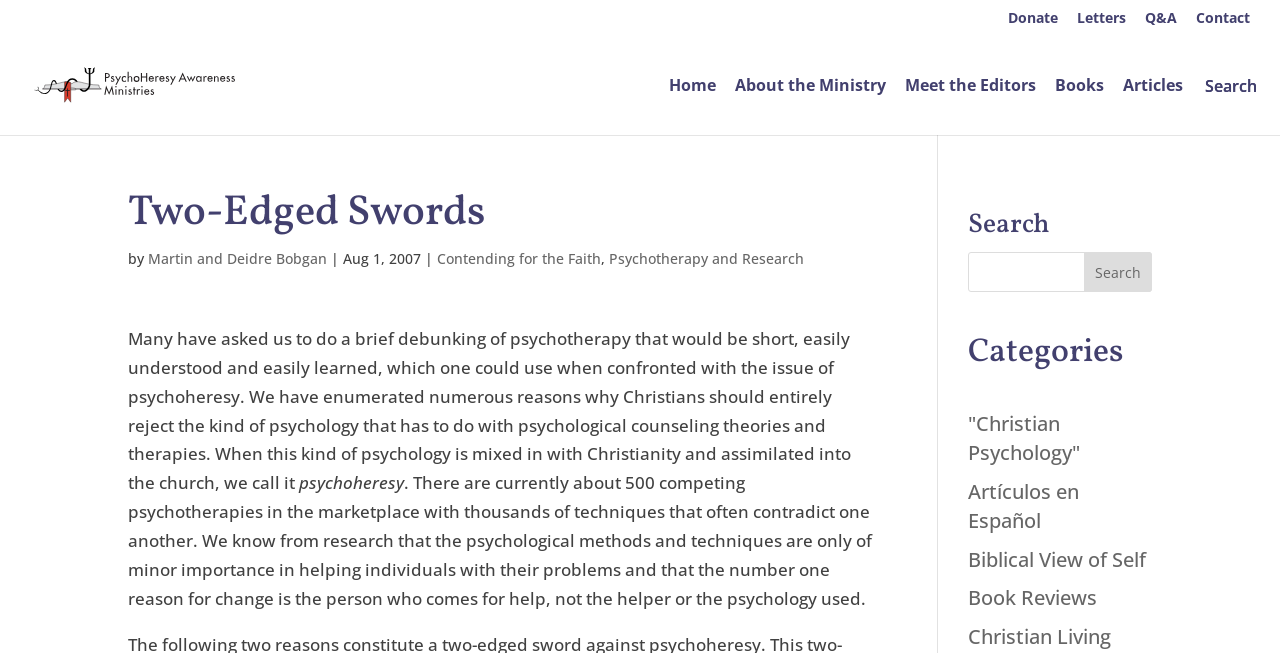Given the element description, predict the bounding box coordinates in the format (top-left x, top-left y, bottom-right x, bottom-right y), using floating point numbers between 0 and 1: About the Ministry

[0.574, 0.119, 0.692, 0.207]